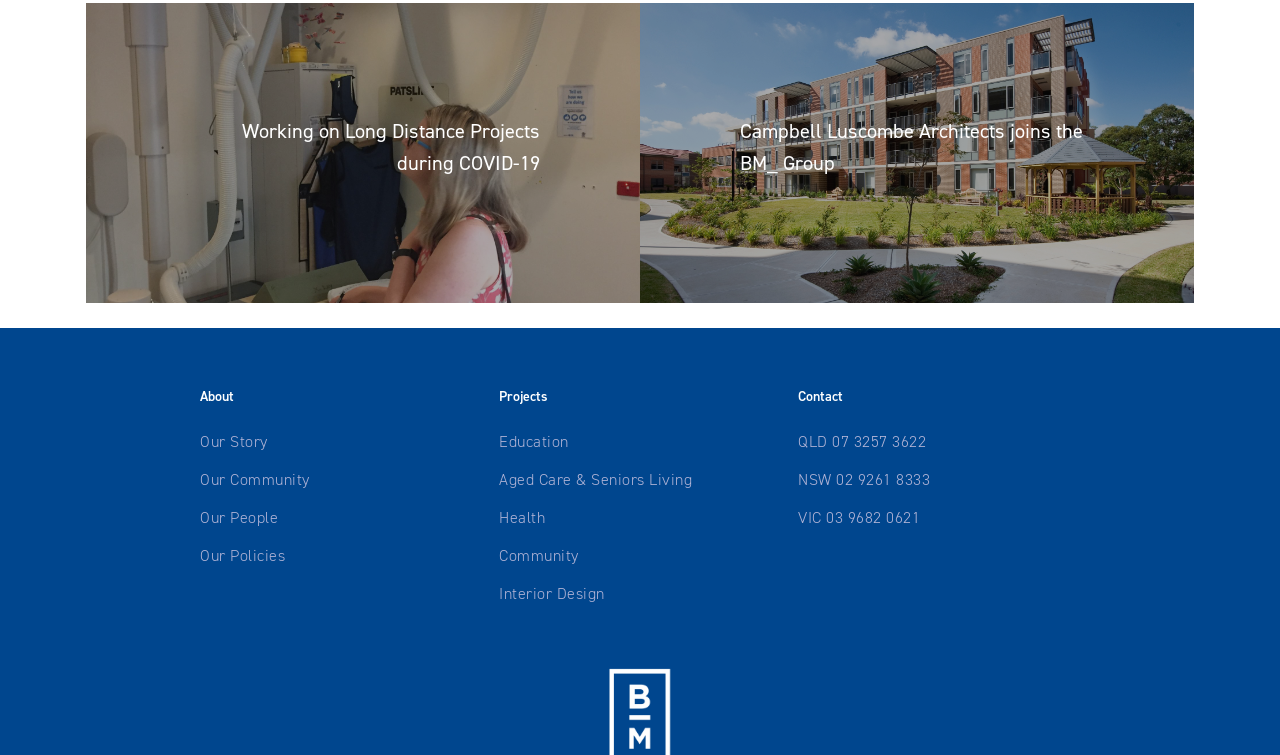What is the phone number for NSW?
Examine the image closely and answer the question with as much detail as possible.

I looked at the 'Contact' section and found the phone number for NSW, which is 02 9261 8333.